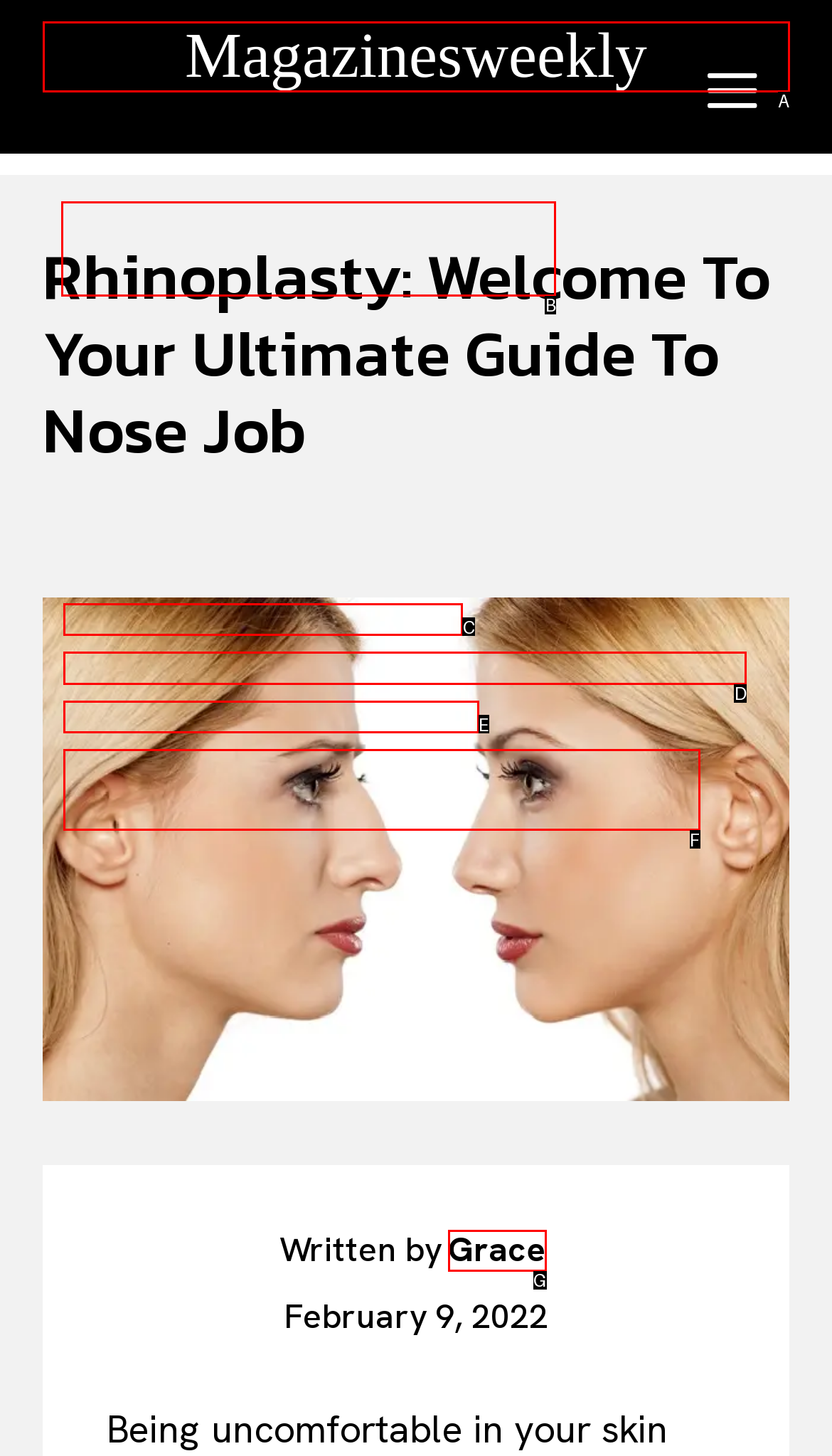From the options shown, which one fits the description: Benefits Of Walnuts For Health? Respond with the appropriate letter.

C